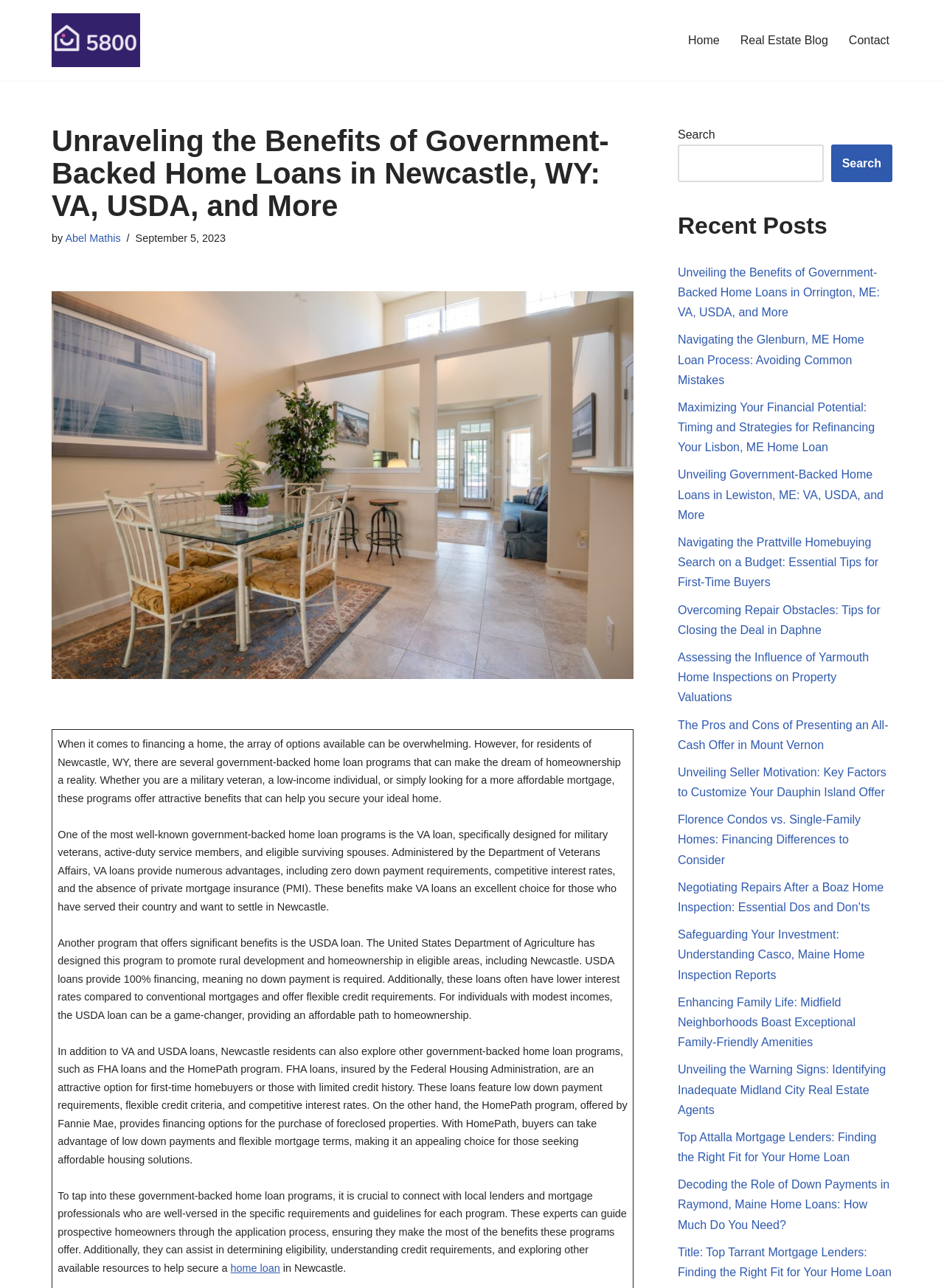Determine the bounding box coordinates of the element that should be clicked to execute the following command: "Click on the 'Contact' link".

[0.899, 0.023, 0.942, 0.039]